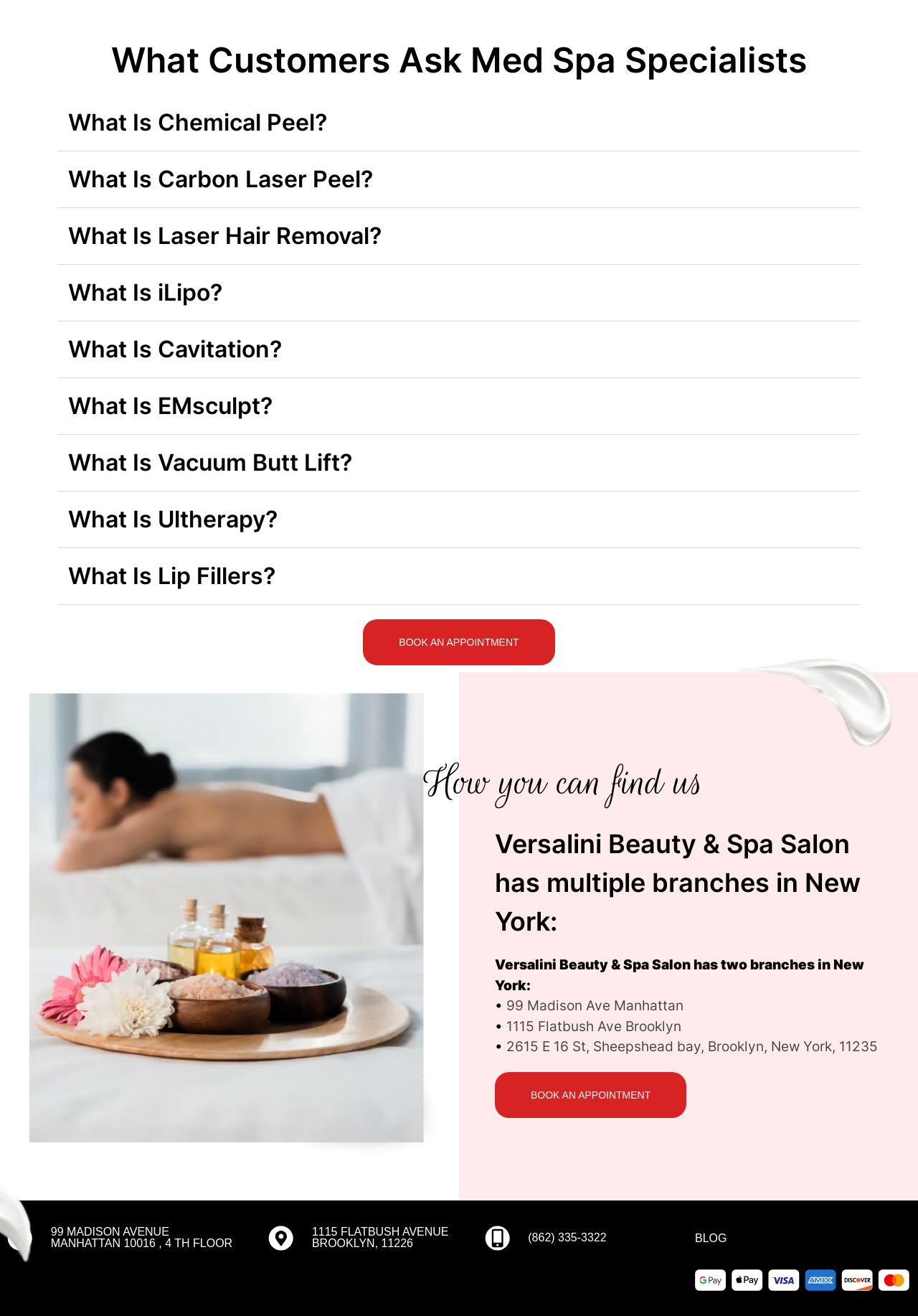Please specify the bounding box coordinates of the region to click in order to perform the following instruction: "visit Harley page".

None